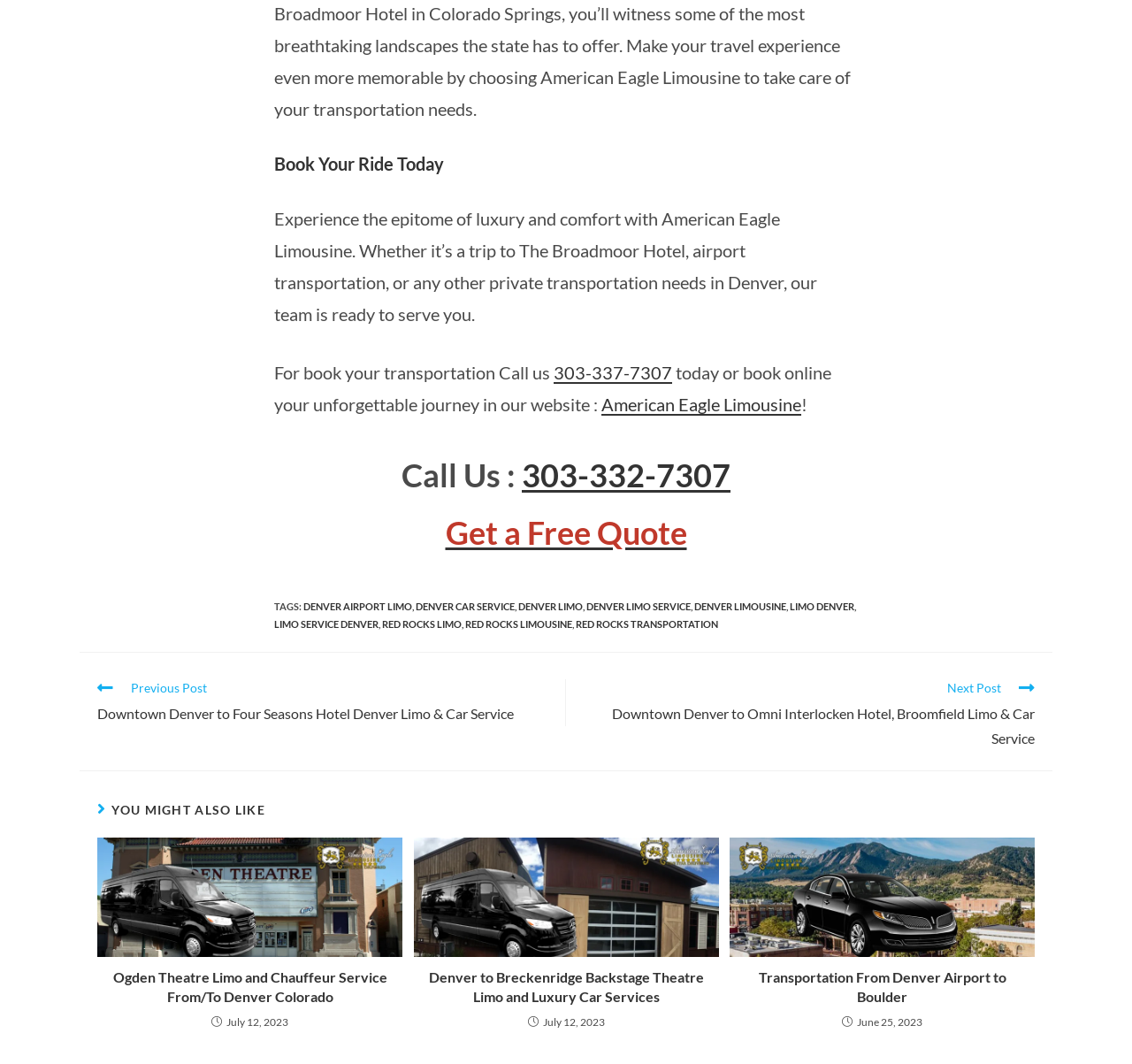What is the purpose of the 'Get a Free Quote' link?
Answer the question based on the image using a single word or a brief phrase.

To get a free quote